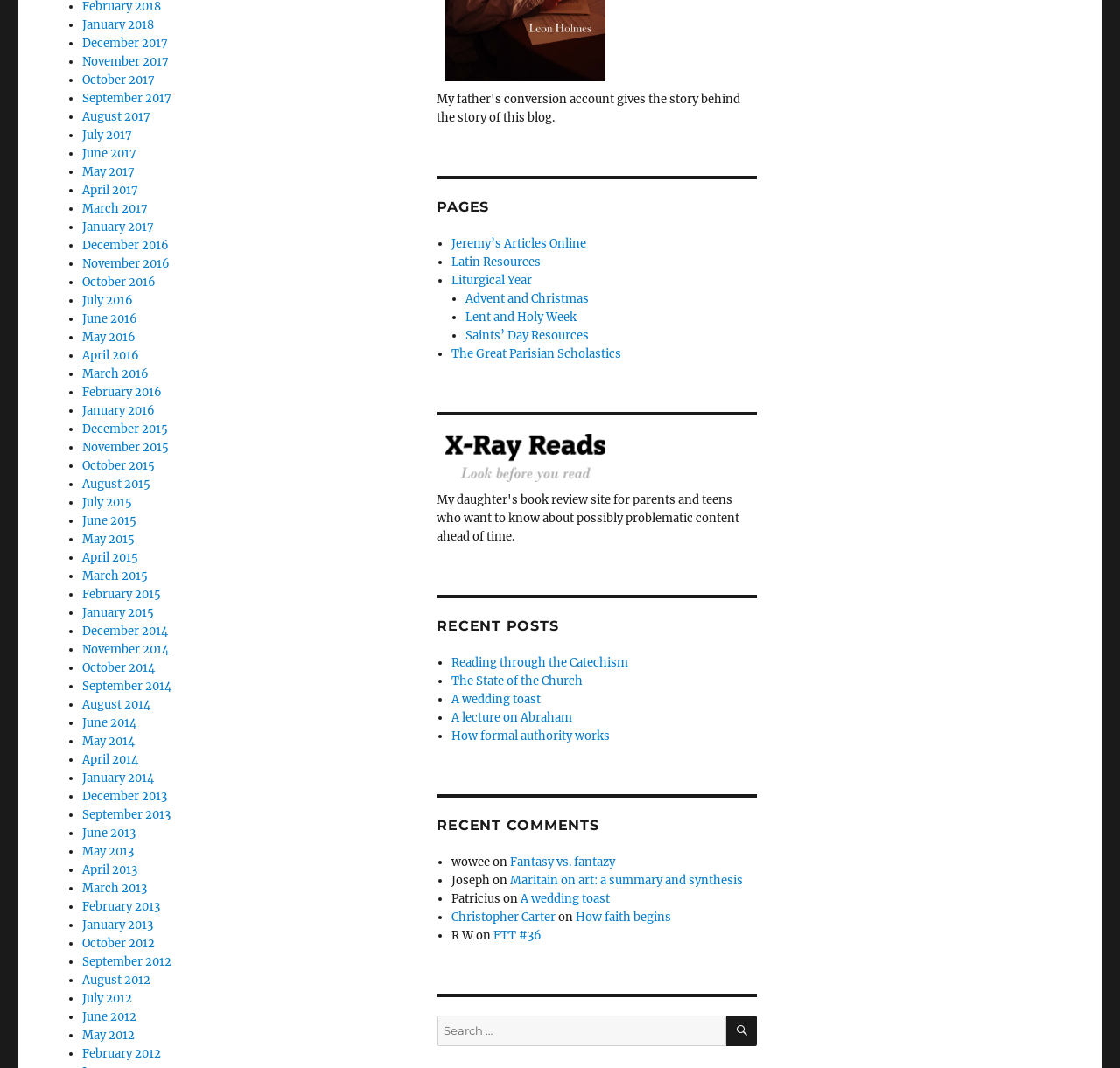Answer the question using only one word or a concise phrase: What is the month listed above August 2015?

July 2015